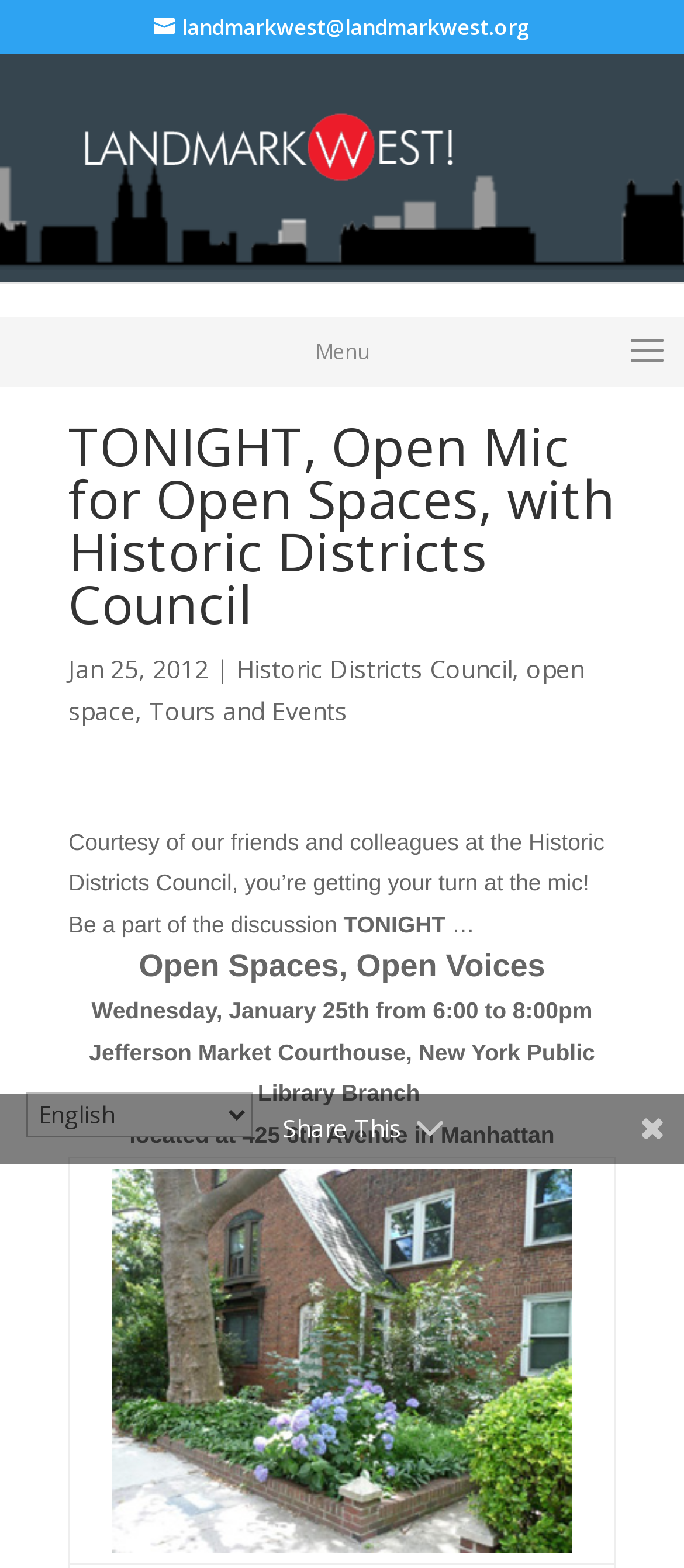Using the details in the image, give a detailed response to the question below:
What is the event time?

I found the event time by reading the text 'Wednesday, January 25th from 6:00 to 8:00pm' which is located in the event description.